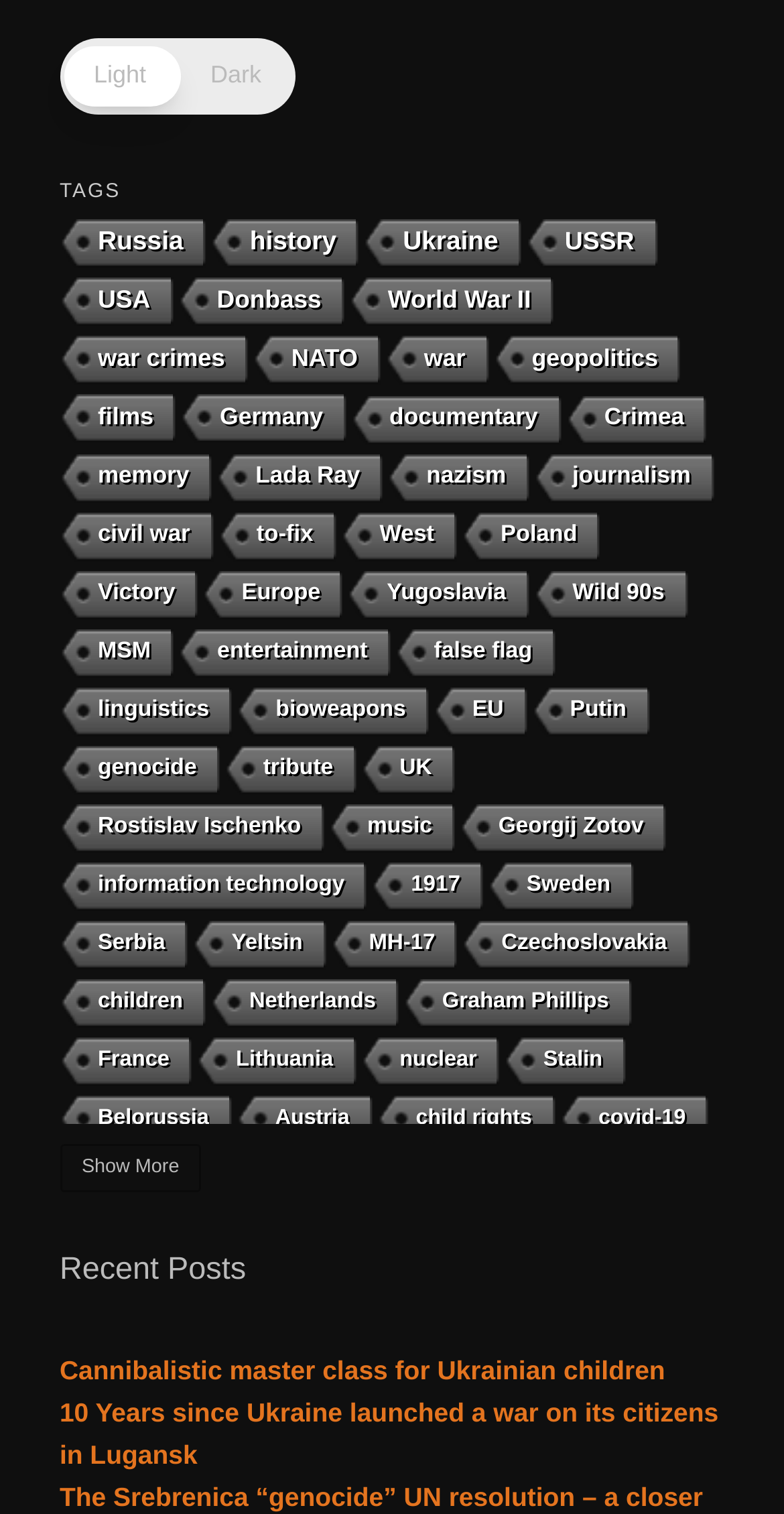Show the bounding box coordinates for the element that needs to be clicked to execute the following instruction: "Explore the 'Ukraine' topic". Provide the coordinates in the form of four float numbers between 0 and 1, i.e., [left, top, right, bottom].

[0.46, 0.145, 0.661, 0.178]